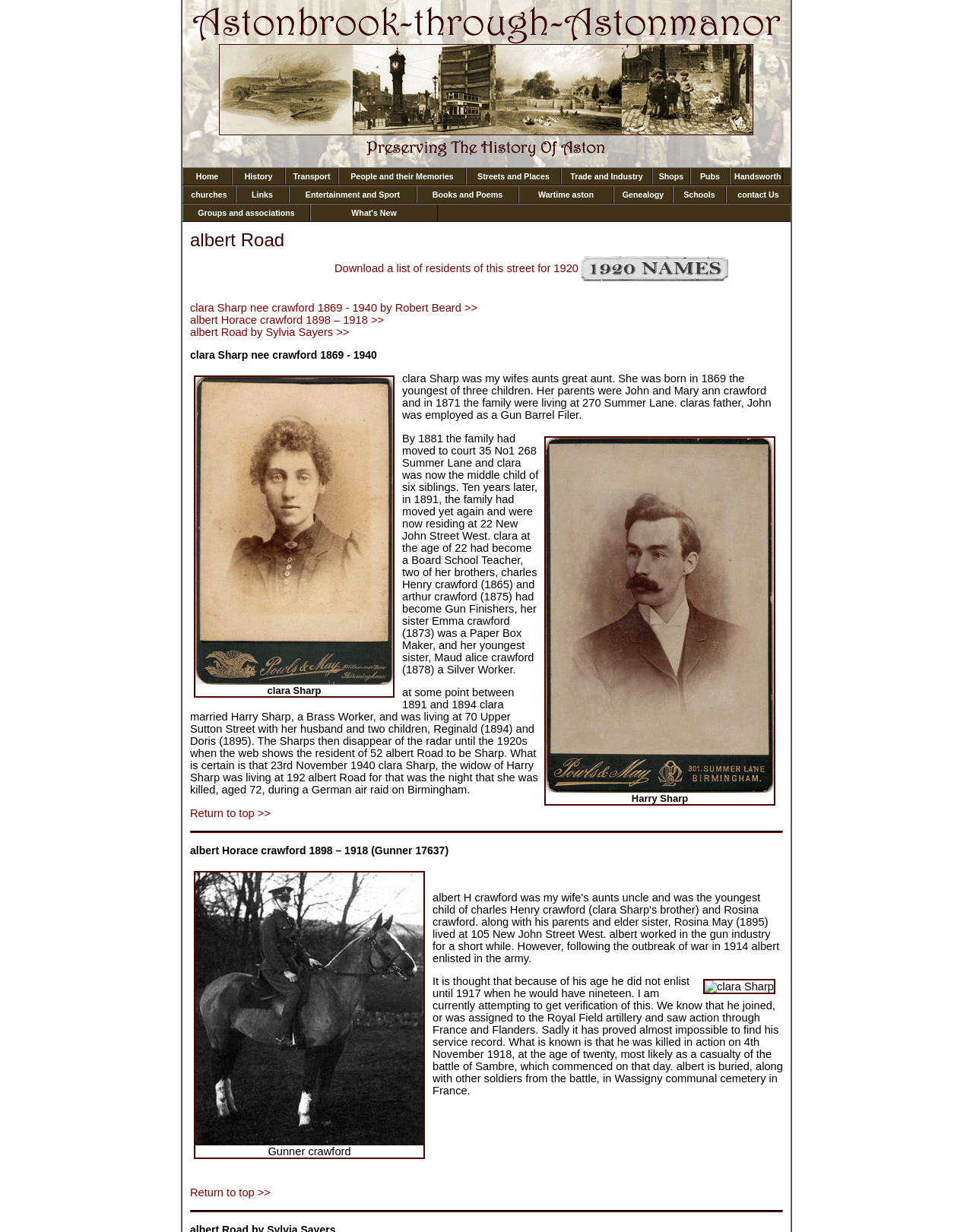How many images are on the page?
Using the image provided, answer with just one word or phrase.

5